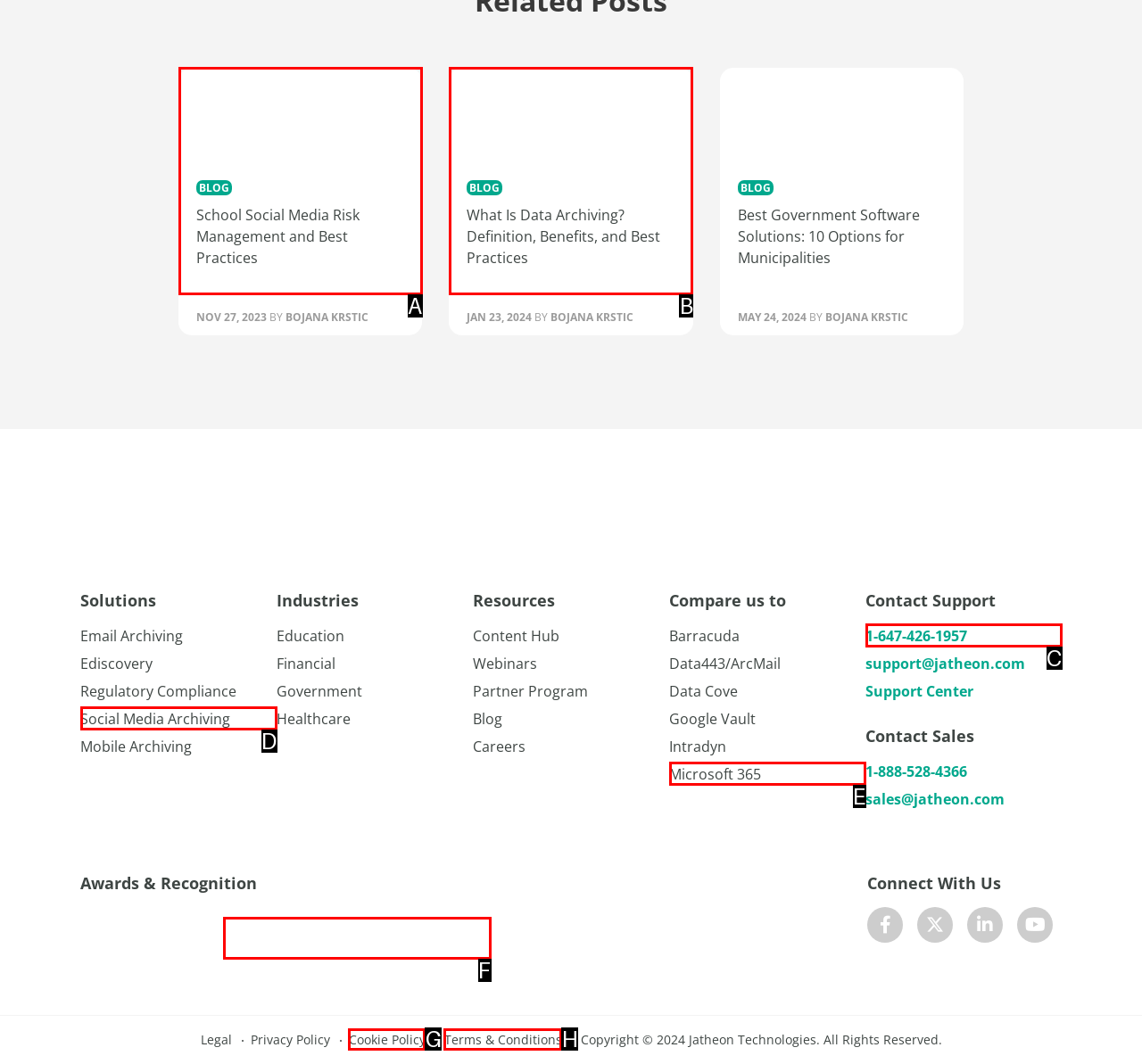To complete the task: Click on the 'Contact Support' link, select the appropriate UI element to click. Respond with the letter of the correct option from the given choices.

C